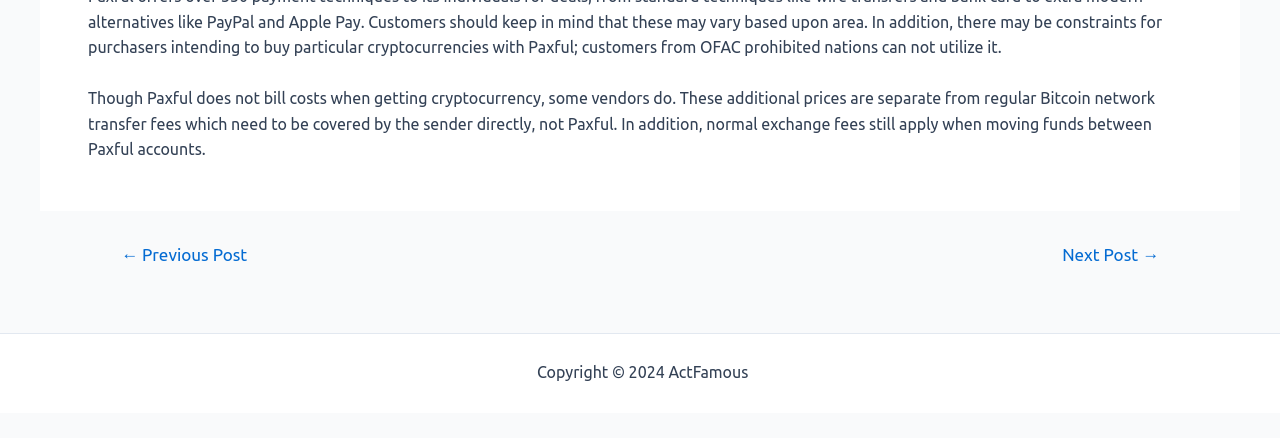Give a short answer using one word or phrase for the question:
What is the purpose of Paxful?

Cryptocurrency exchange